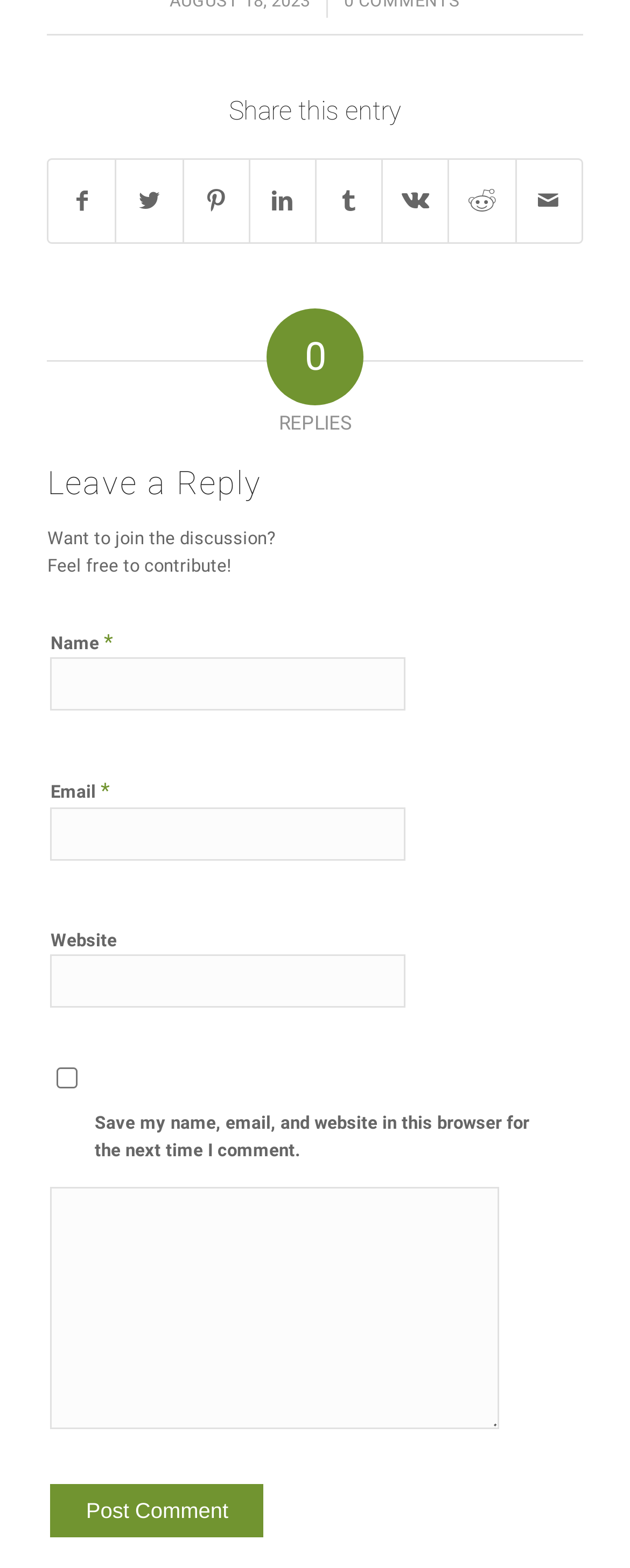Please provide the bounding box coordinates for the element that needs to be clicked to perform the instruction: "Enter your name". The coordinates must consist of four float numbers between 0 and 1, formatted as [left, top, right, bottom].

[0.08, 0.419, 0.644, 0.453]